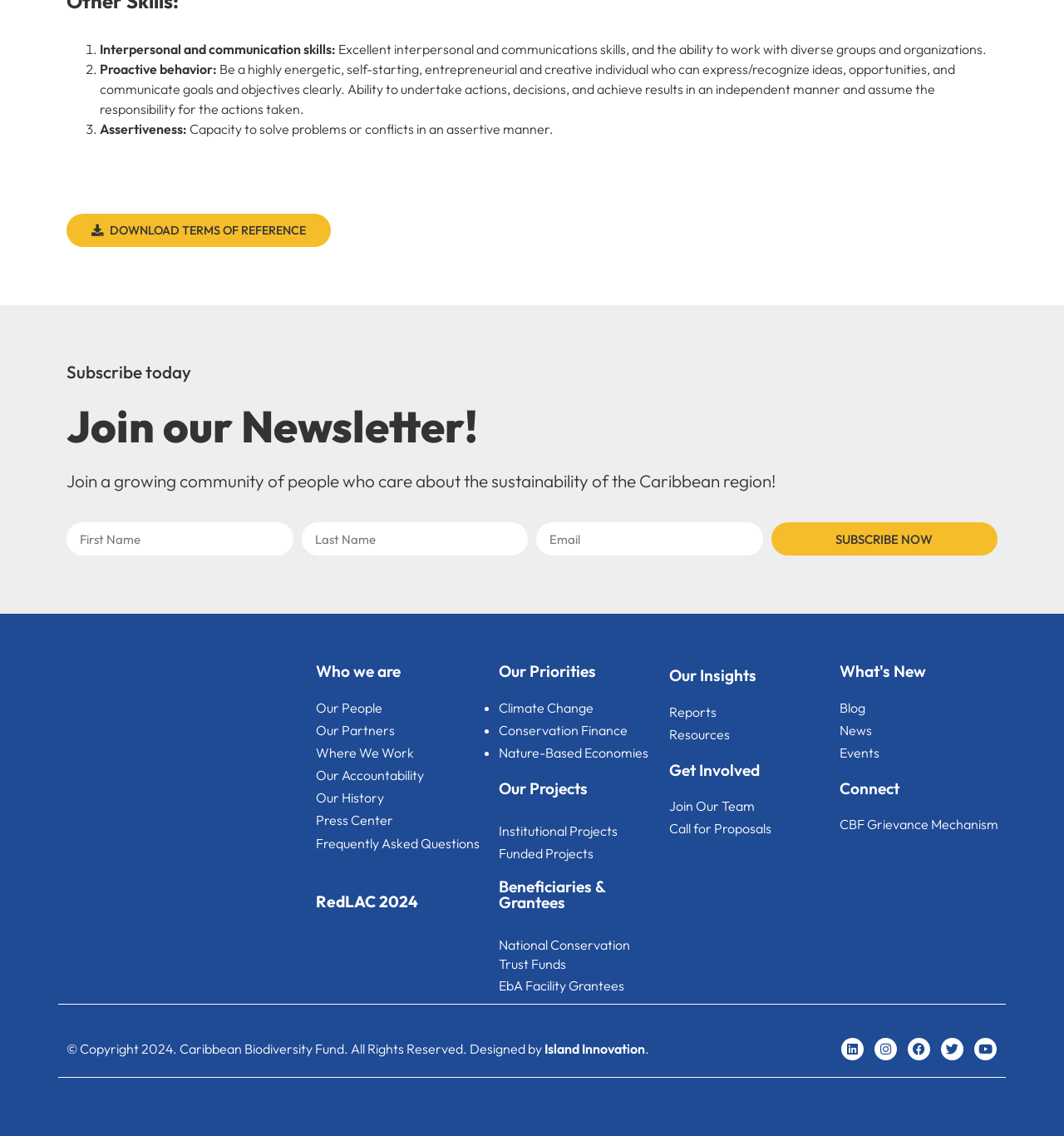Identify the bounding box coordinates of the section to be clicked to complete the task described by the following instruction: "Read about RedLAC 2024". The coordinates should be four float numbers between 0 and 1, formatted as [left, top, right, bottom].

[0.297, 0.785, 0.393, 0.802]